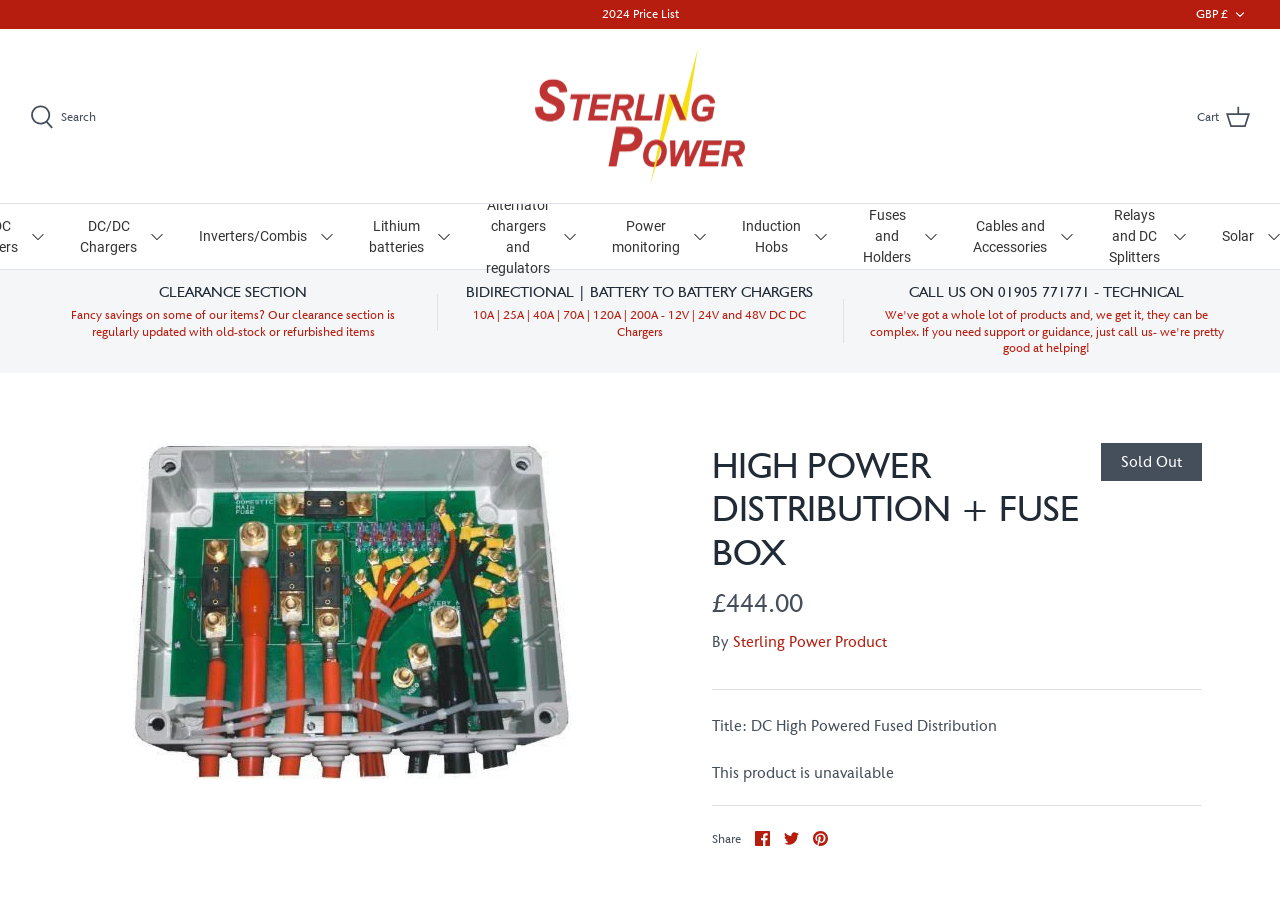What is the price of the High Power Distribution + Fuse Box?
Please use the image to provide a one-word or short phrase answer.

£444.00